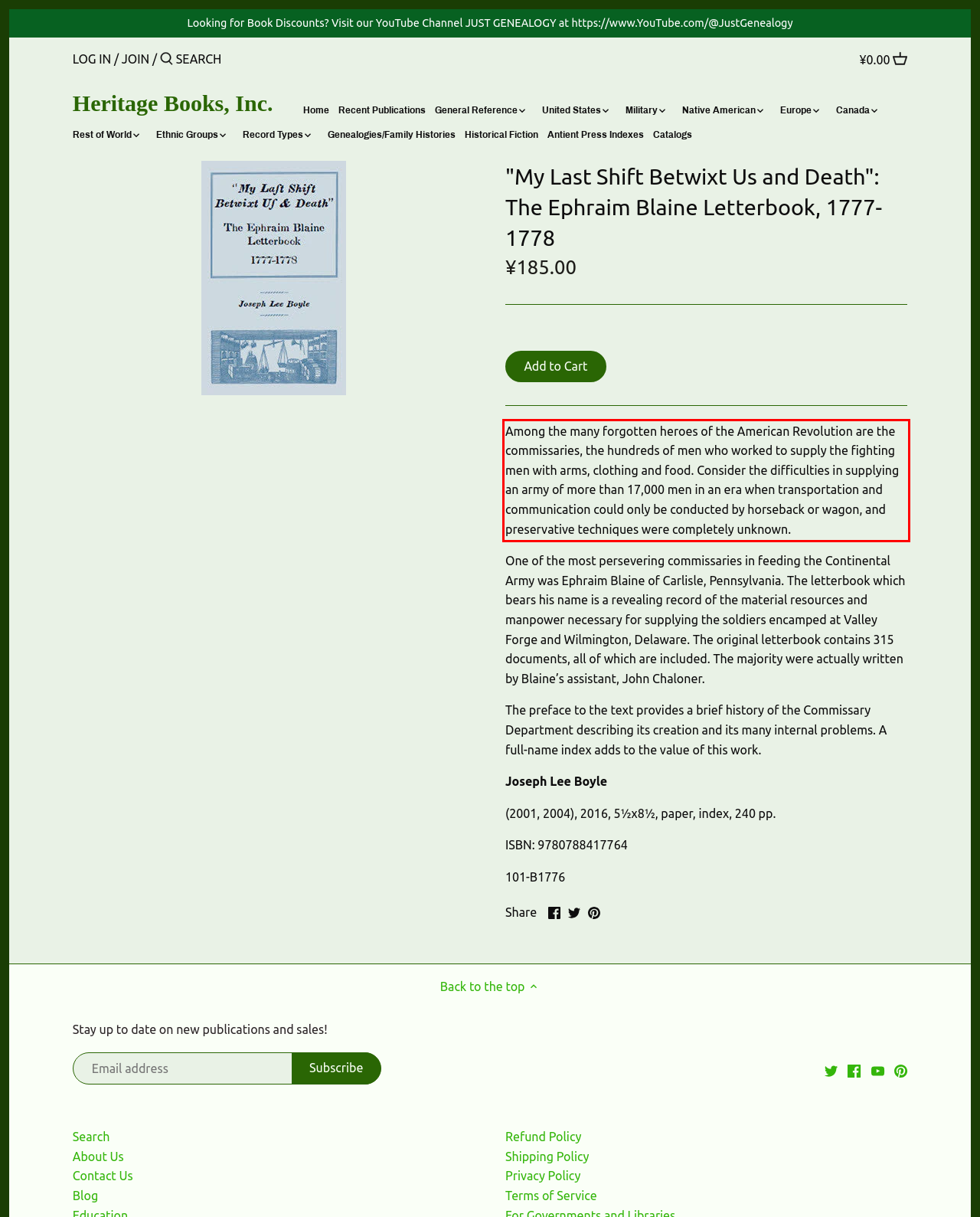View the screenshot of the webpage and identify the UI element surrounded by a red bounding box. Extract the text contained within this red bounding box.

Among the many forgotten heroes of the American Revolution are the commissaries, the hundreds of men who worked to supply the fighting men with arms, clothing and food. Consider the difficulties in supplying an army of more than 17,000 men in an era when transportation and communication could only be conducted by horseback or wagon, and preservative techniques were completely unknown.